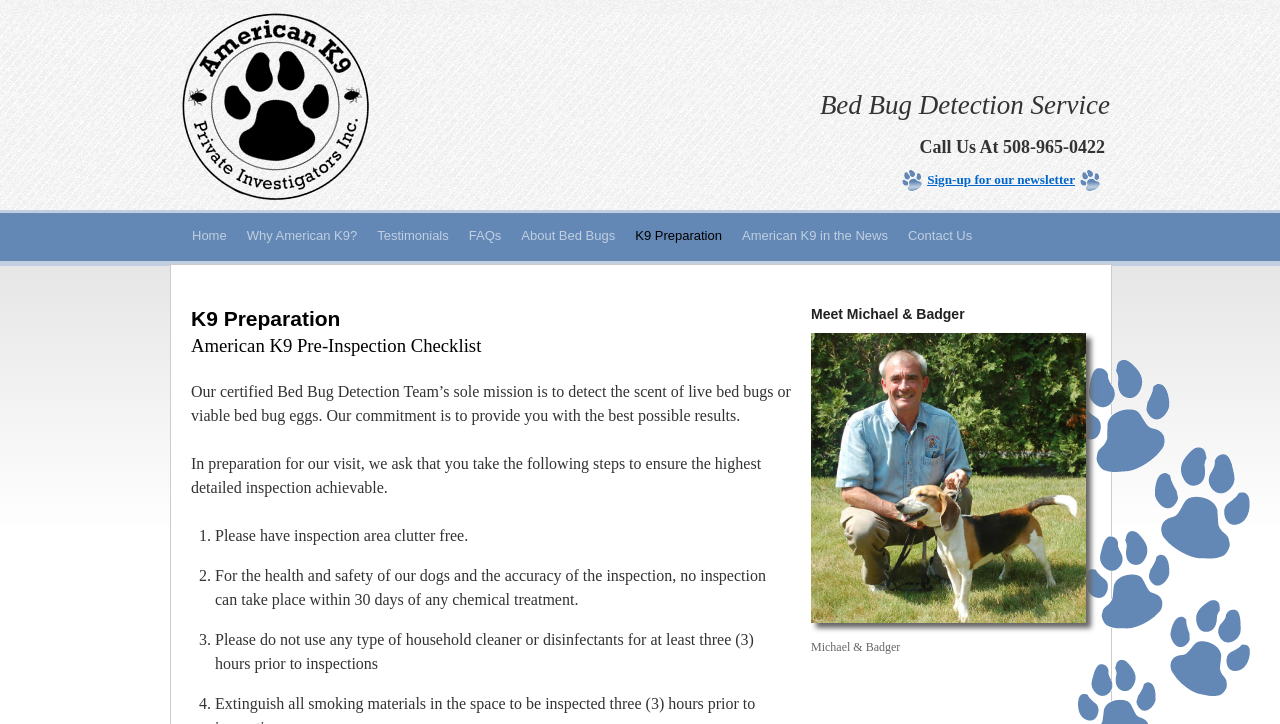What should be done to the inspection area before the visit?
Answer the question with detailed information derived from the image.

As mentioned in the webpage, one of the preparation steps for the visit is to have the inspection area clutter free, ensuring the highest detailed inspection achievable.